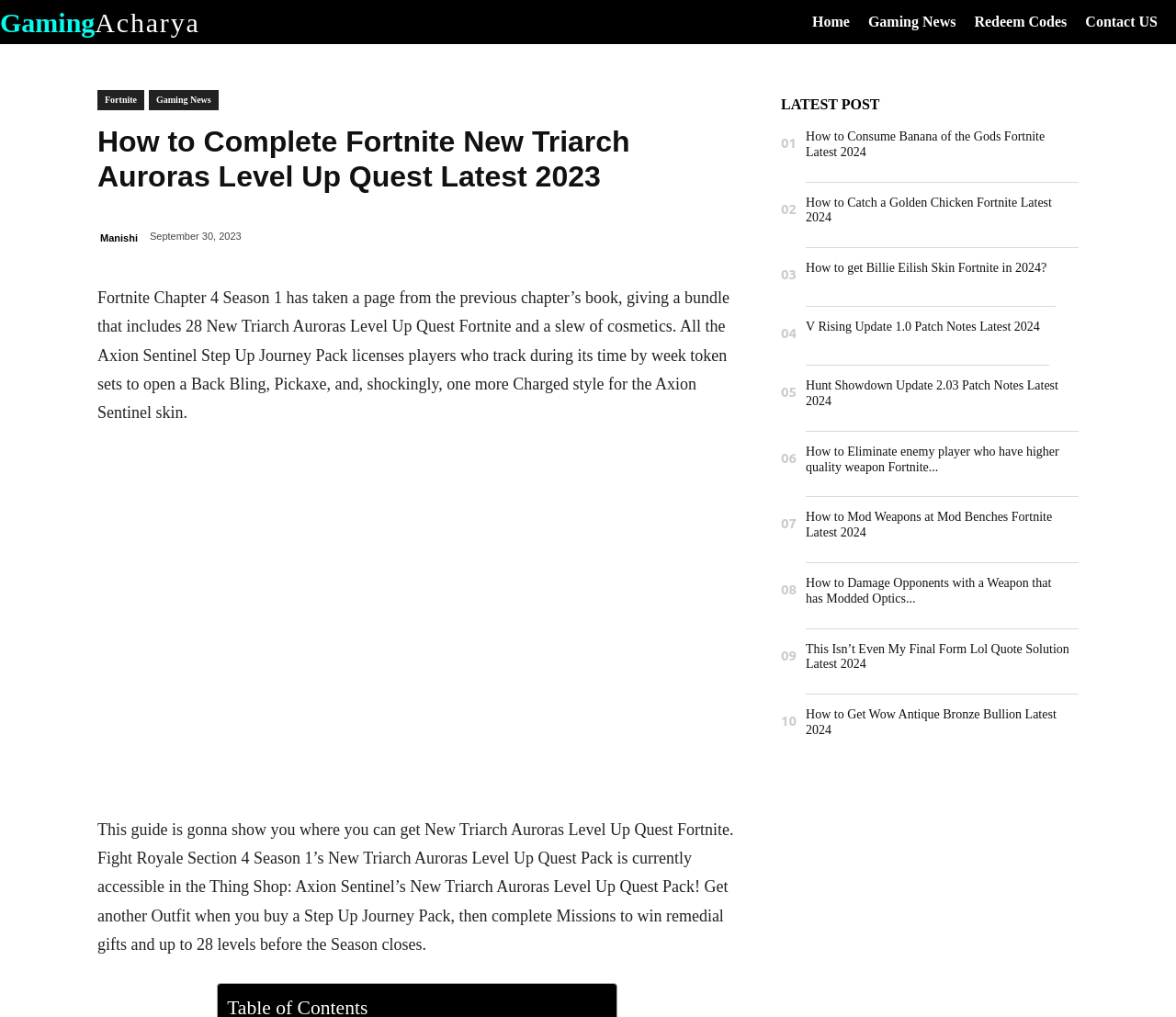Identify the bounding box of the UI element described as follows: "Gaming News". Provide the coordinates as four float numbers in the range of 0 to 1 [left, top, right, bottom].

[0.738, 0.0, 0.828, 0.043]